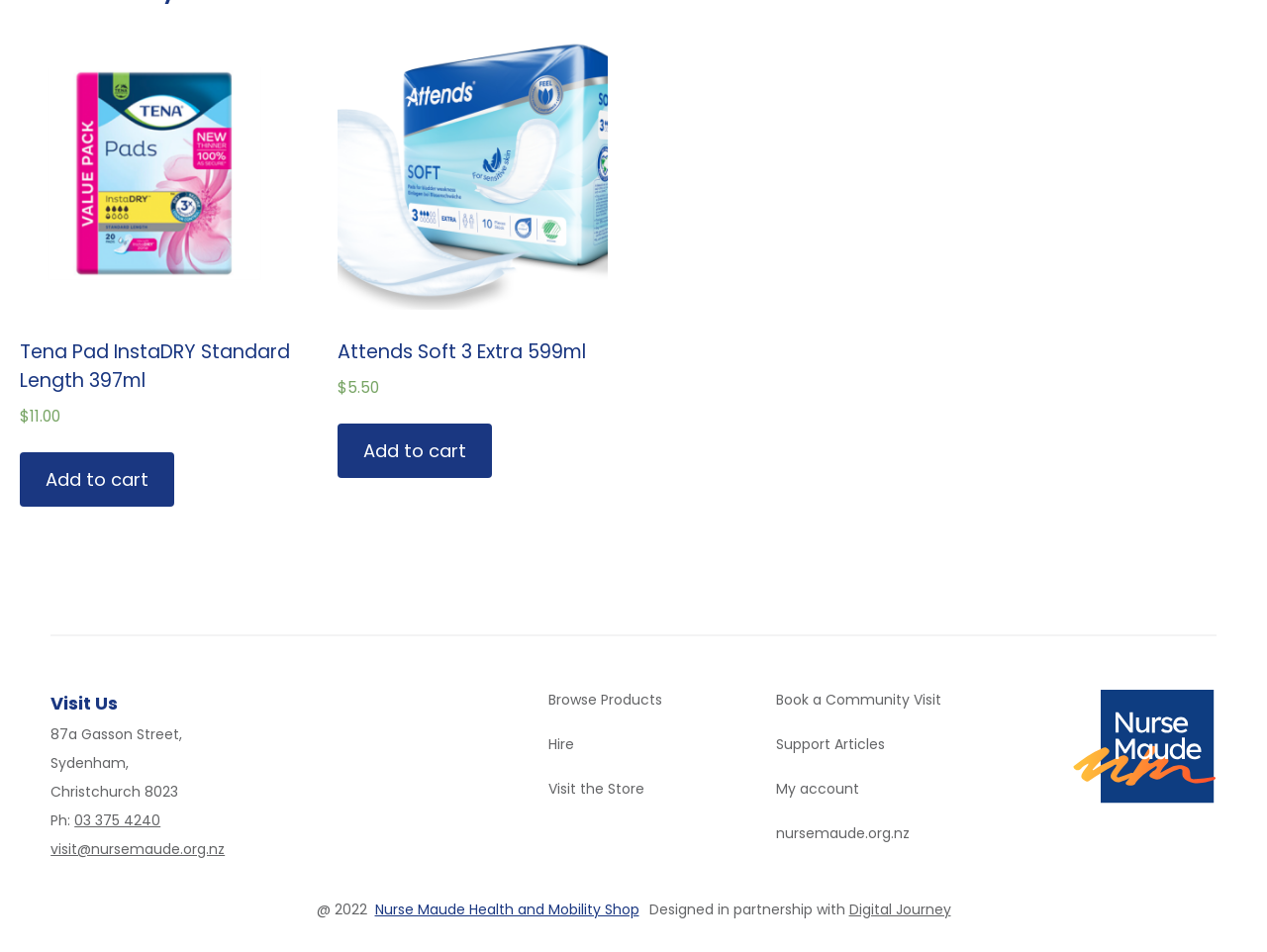Give a one-word or one-phrase response to the question:
What is the price of Tena Pad InstaDRY Standard Length 397ml?

$11.00